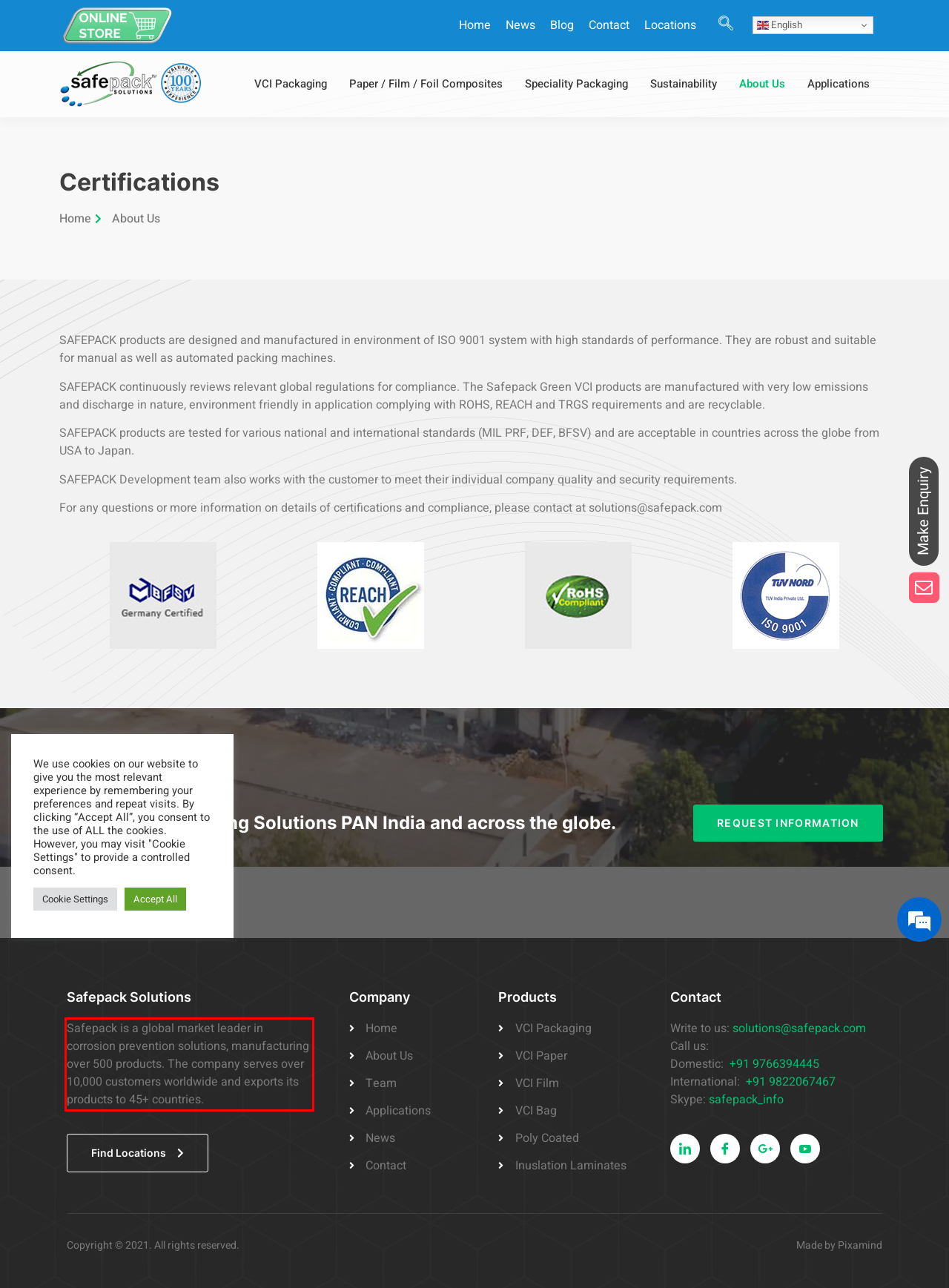From the provided screenshot, extract the text content that is enclosed within the red bounding box.

Safepack is a global market leader in corrosion prevention solutions, manufacturing over 500 products. The company serves over 10,000 customers worldwide and exports its products to 45+ countries.